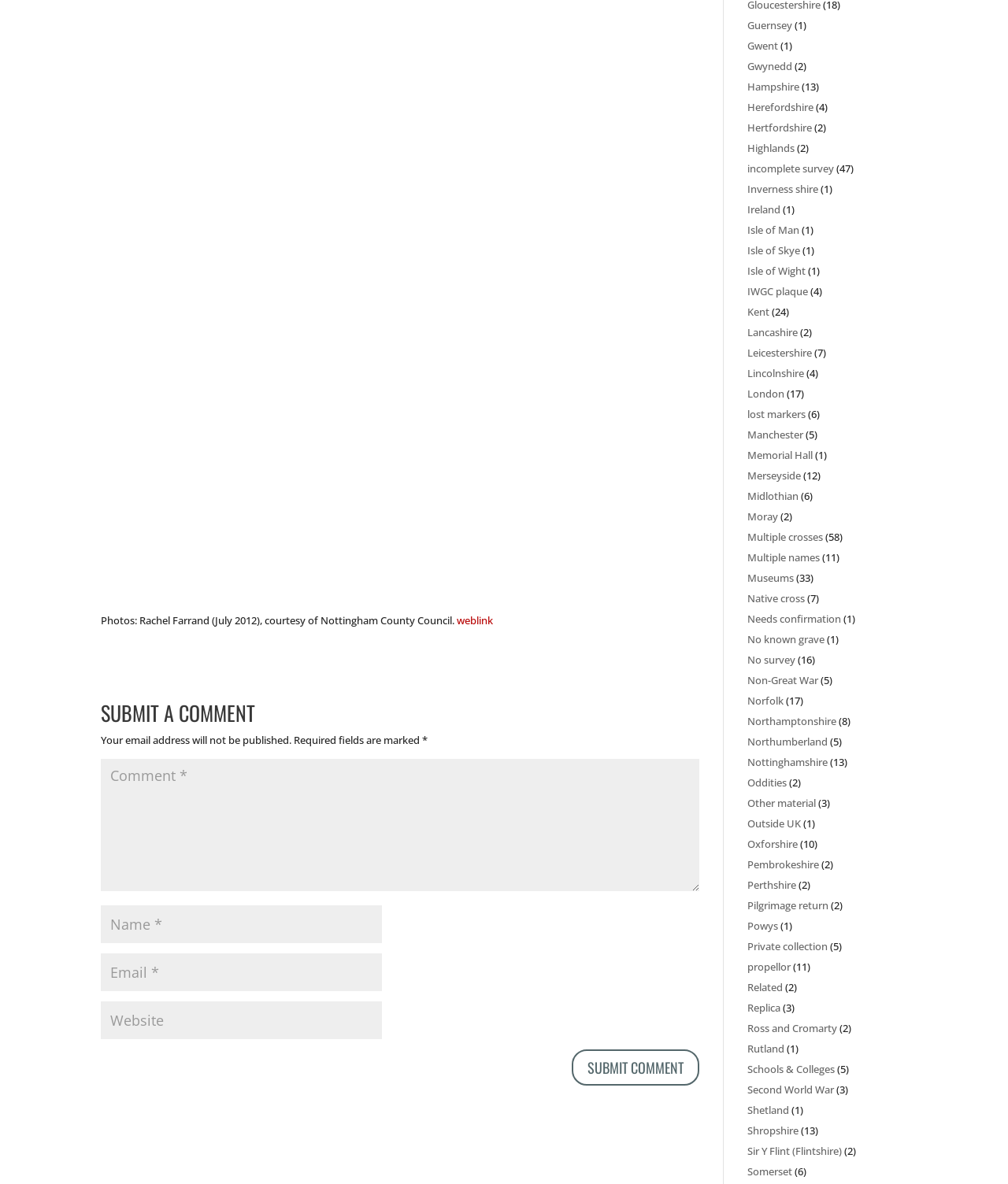Use the details in the image to answer the question thoroughly: 
What is the purpose of the 'Submit Comment' button?

The 'Submit Comment' button is located below the comment form, and its purpose is to submit the comment after filling in the required fields.